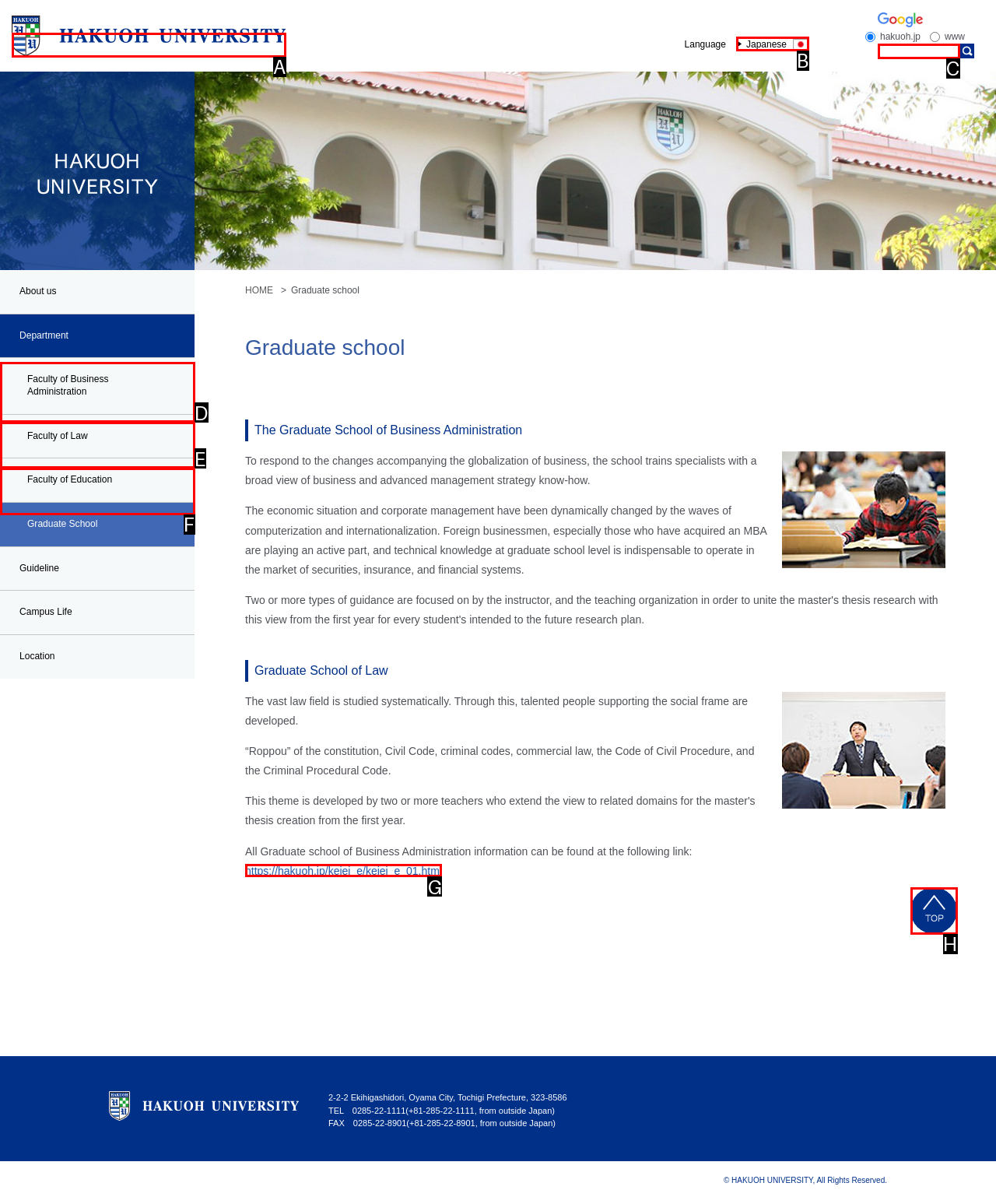Given the description: Faculty of Law, pick the option that matches best and answer with the corresponding letter directly.

E